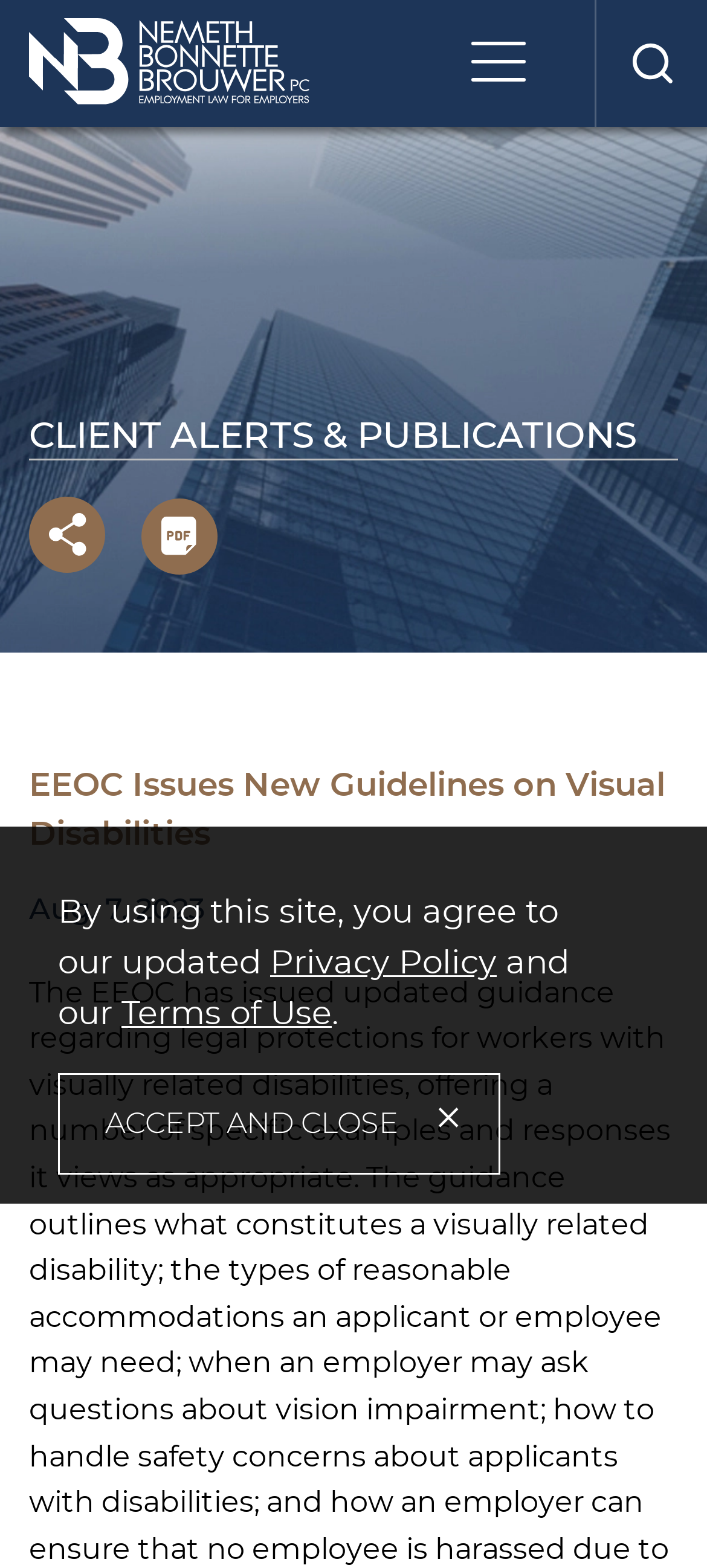Determine the bounding box coordinates for the HTML element mentioned in the following description: "Menu". The coordinates should be a list of four floats ranging from 0 to 1, represented as [left, top, right, bottom].

[0.656, 0.024, 0.779, 0.059]